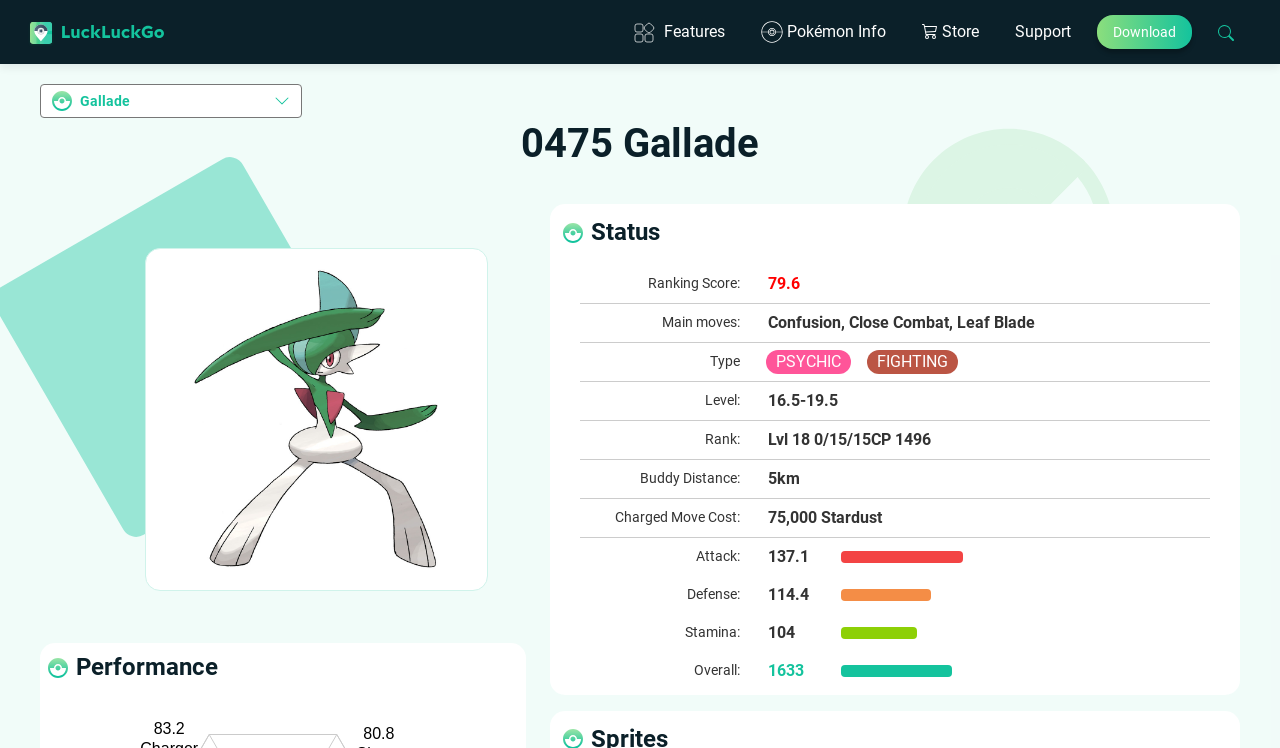What is the buddy distance of this Pokémon?
Answer the question with a thorough and detailed explanation.

The buddy distance can be found in the section with the heading 'Performance'. The StaticText element with the text 'Buddy Distance:' is followed by another StaticText element with the text '5km', indicating that this is the buddy distance of the Pokémon.